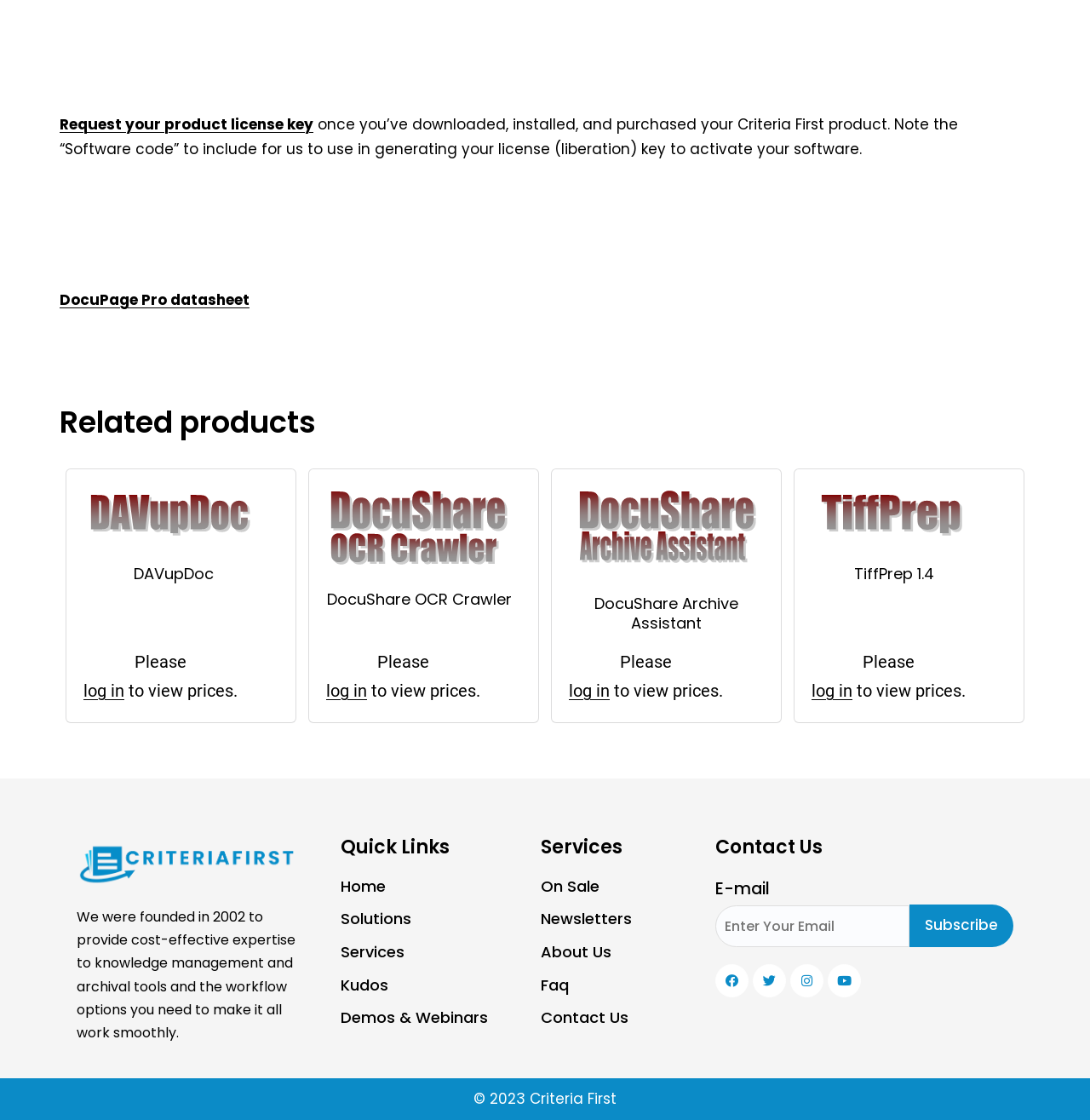Determine the bounding box coordinates for the element that should be clicked to follow this instruction: "Contact us through the contact form". The coordinates should be given as four float numbers between 0 and 1, in the format [left, top, right, bottom].

[0.657, 0.78, 0.93, 0.846]